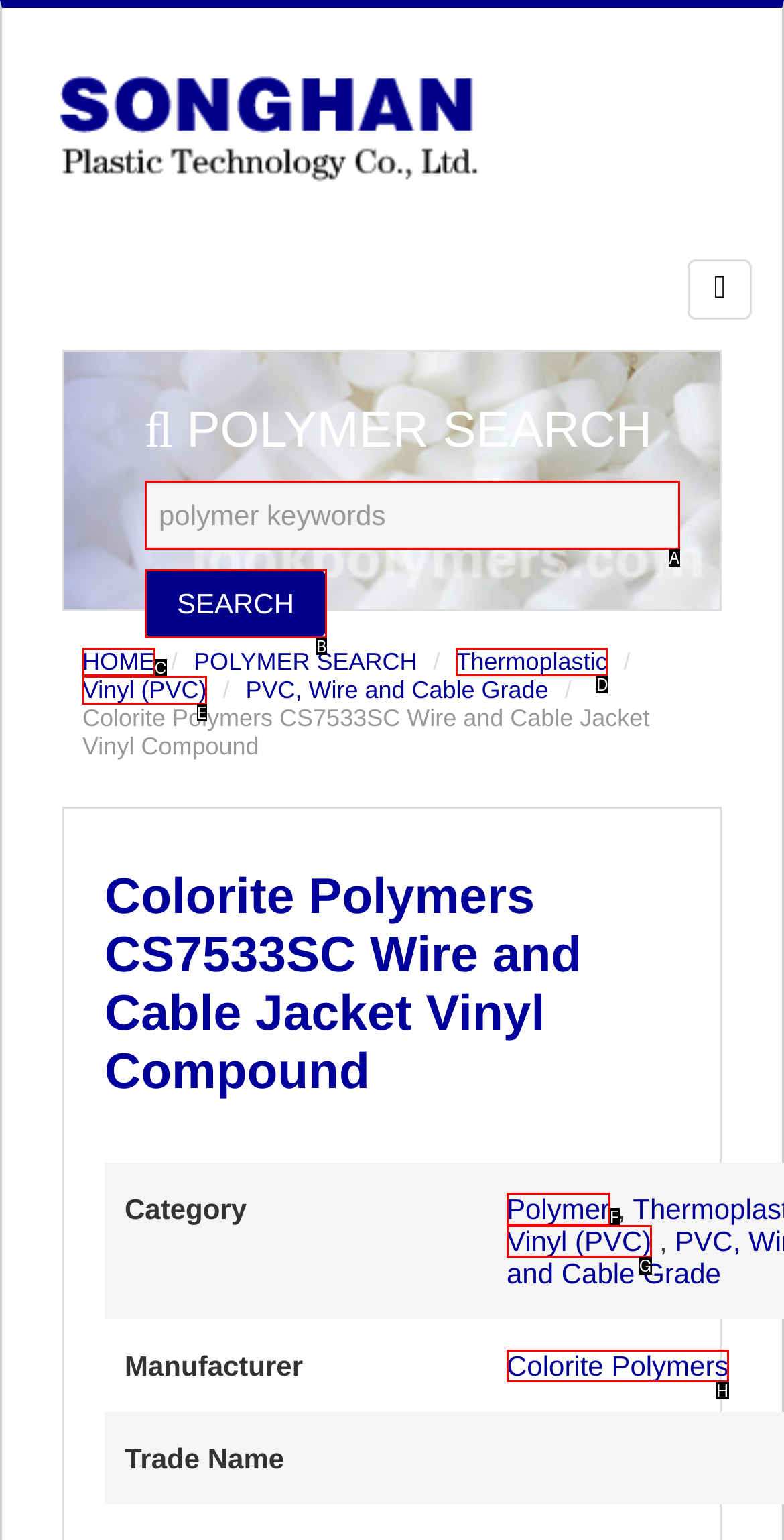Match the description: Thermoplastic to one of the options shown. Reply with the letter of the best match.

D